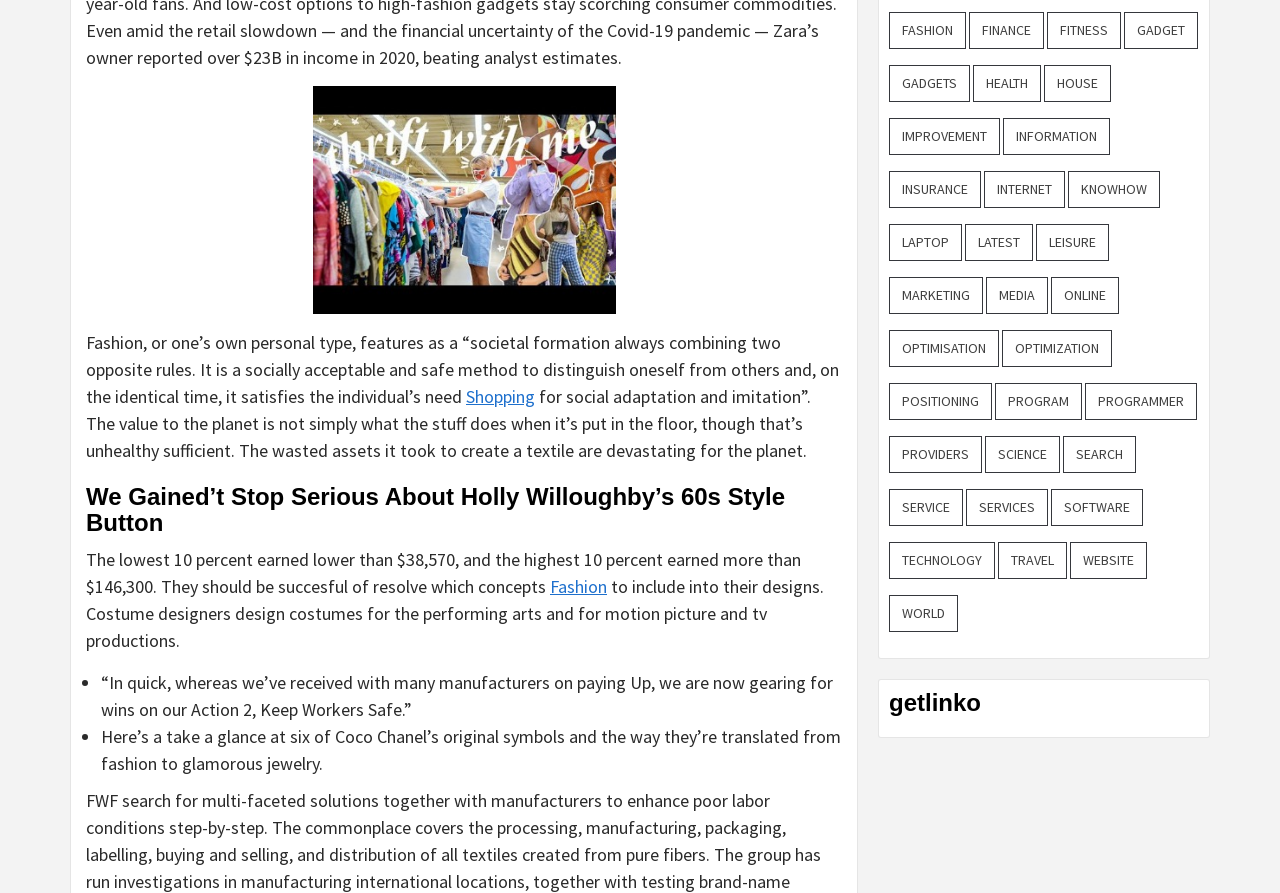Provide a brief response to the question using a single word or phrase: 
What is the main topic of this webpage?

Fashion